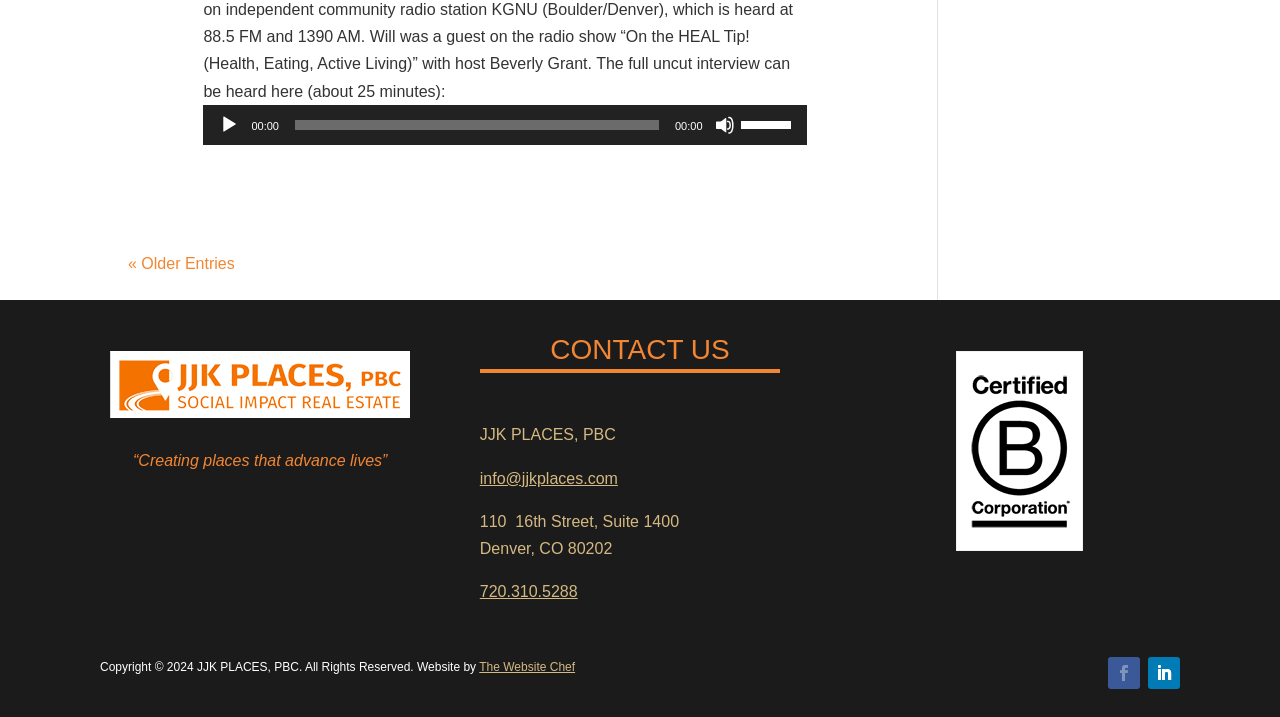What is the tagline of the organization?
Answer with a single word or phrase, using the screenshot for reference.

Creating places that advance lives